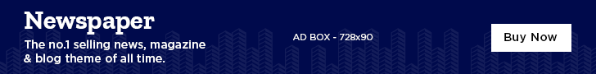Who collaborated to facilitate the reunion of kidnapped victims?
Analyze the image and provide a thorough answer to the question.

According to the caption, the successful reunion of kidnapped victims was facilitated by the collaboration of the Federal Capital Territory Police Command Anti-Kidnapping squad and the Nigerian Army, which suggests that the two entities worked together to achieve this outcome.